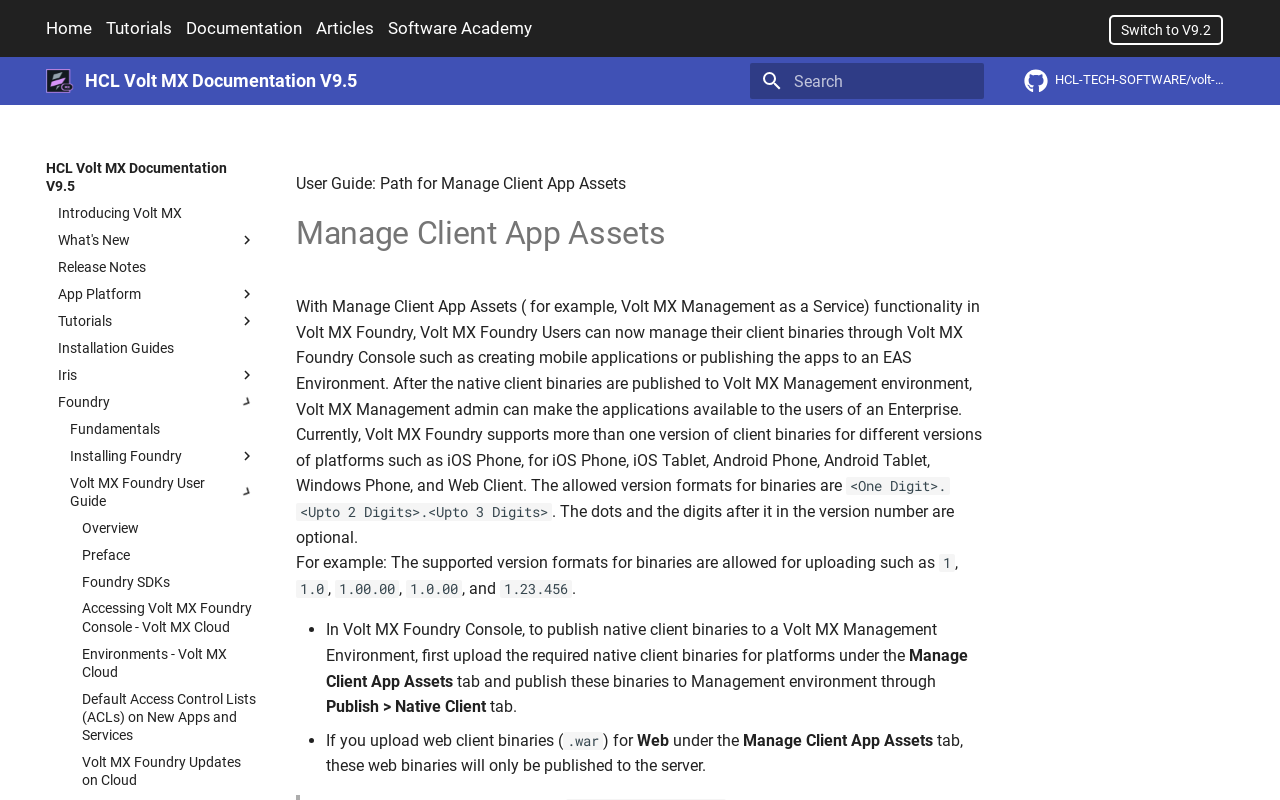Give a full account of the webpage's elements and their arrangement.

The webpage is an overview of the HCL Volt MX Documentation V9.5. At the top, there is a navigation header with links to "Home", "Tutorials", "Documentation", "Articles", and "Software Academy". On the top right, there is a button to switch to V9.2. Below the header, there is a search bar with a textbox and a clear button.

The main content of the page is divided into two sections. On the left, there is a menu with links to various topics, including "Introducing Volt MX", "What's New", "Release Notes", "App Platform", "Tutorials", "Installation Guides", "Iris", and "Foundry". The "Foundry" link expands to show more subtopics, including "Fundamentals", "Installing Foundry", and "Volt MX Foundry User Guide".

On the right, there is a main content area with a heading "Manage Client App Assets". Below the heading, there is a block of text that explains the functionality of managing client app assets in Volt MX Foundry, including creating mobile applications and publishing them to an EAS Environment. The text also explains the supported version formats for binaries.

Below the text, there is a list of examples of supported version formats, including "1.0", "1.00.00", "1.0.00", and "1.23.456". The list is followed by a set of instructions on how to publish native client binaries to a Volt MX Management Environment, including uploading the required binaries and publishing them through the "Publish > Native Client" tab.